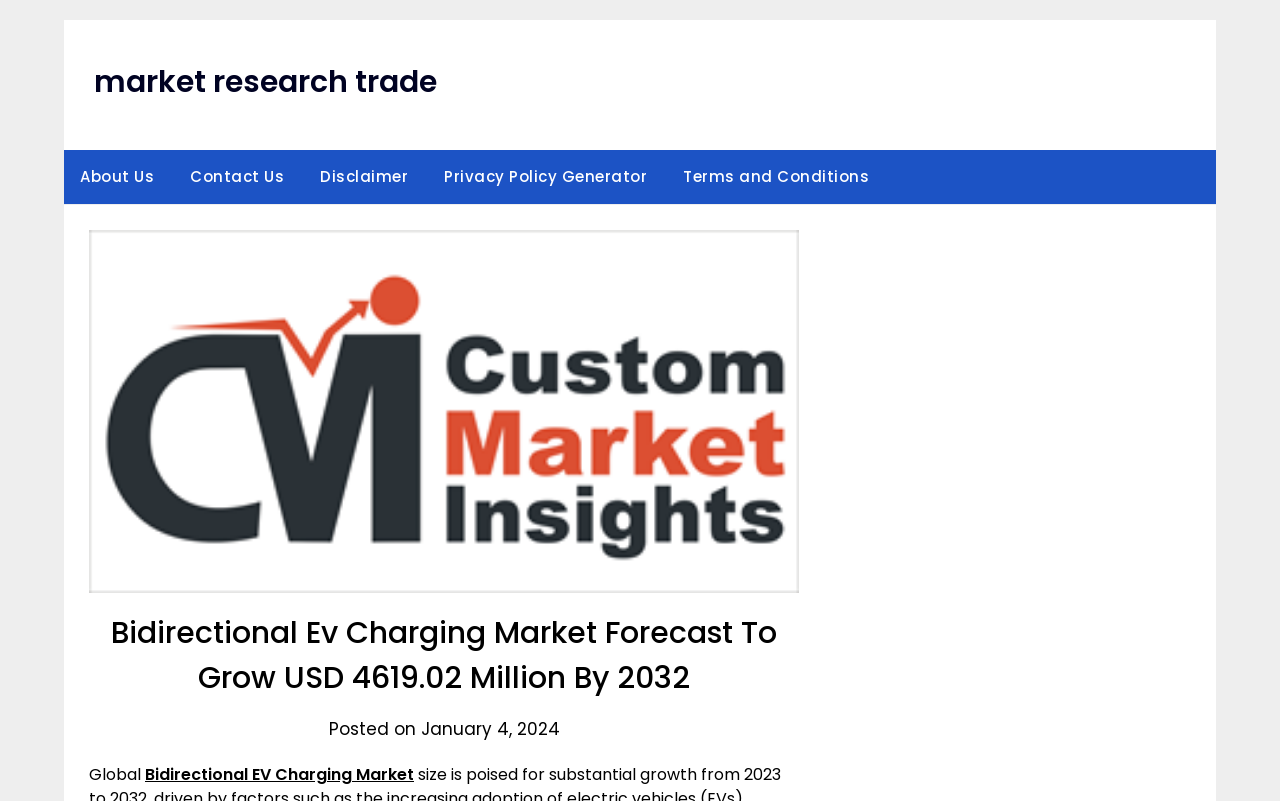Please determine the bounding box coordinates for the element with the description: "market research trade".

[0.073, 0.076, 0.341, 0.129]